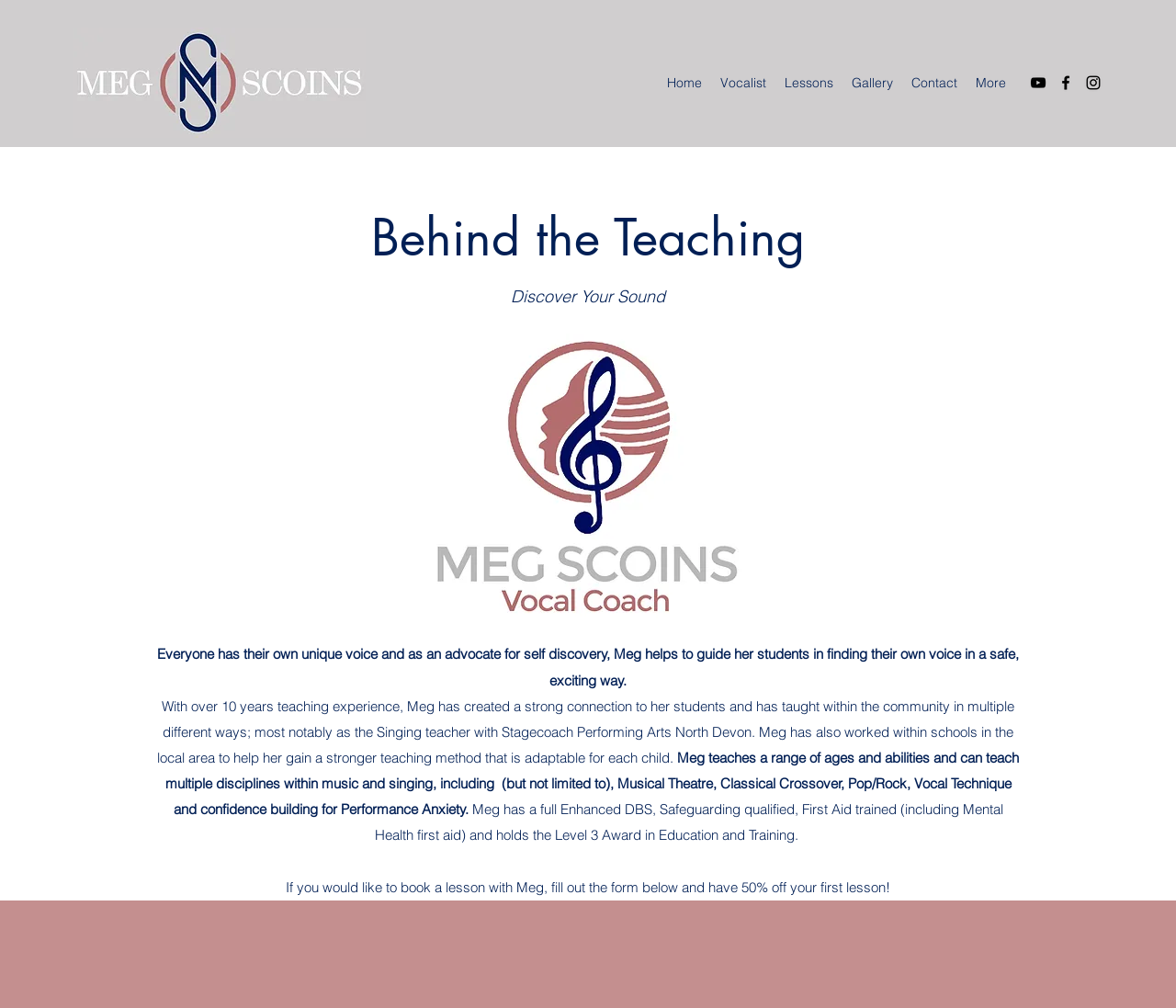Give a concise answer using only one word or phrase for this question:
What is the teaching experience of Meg Scoins?

Over 10 years